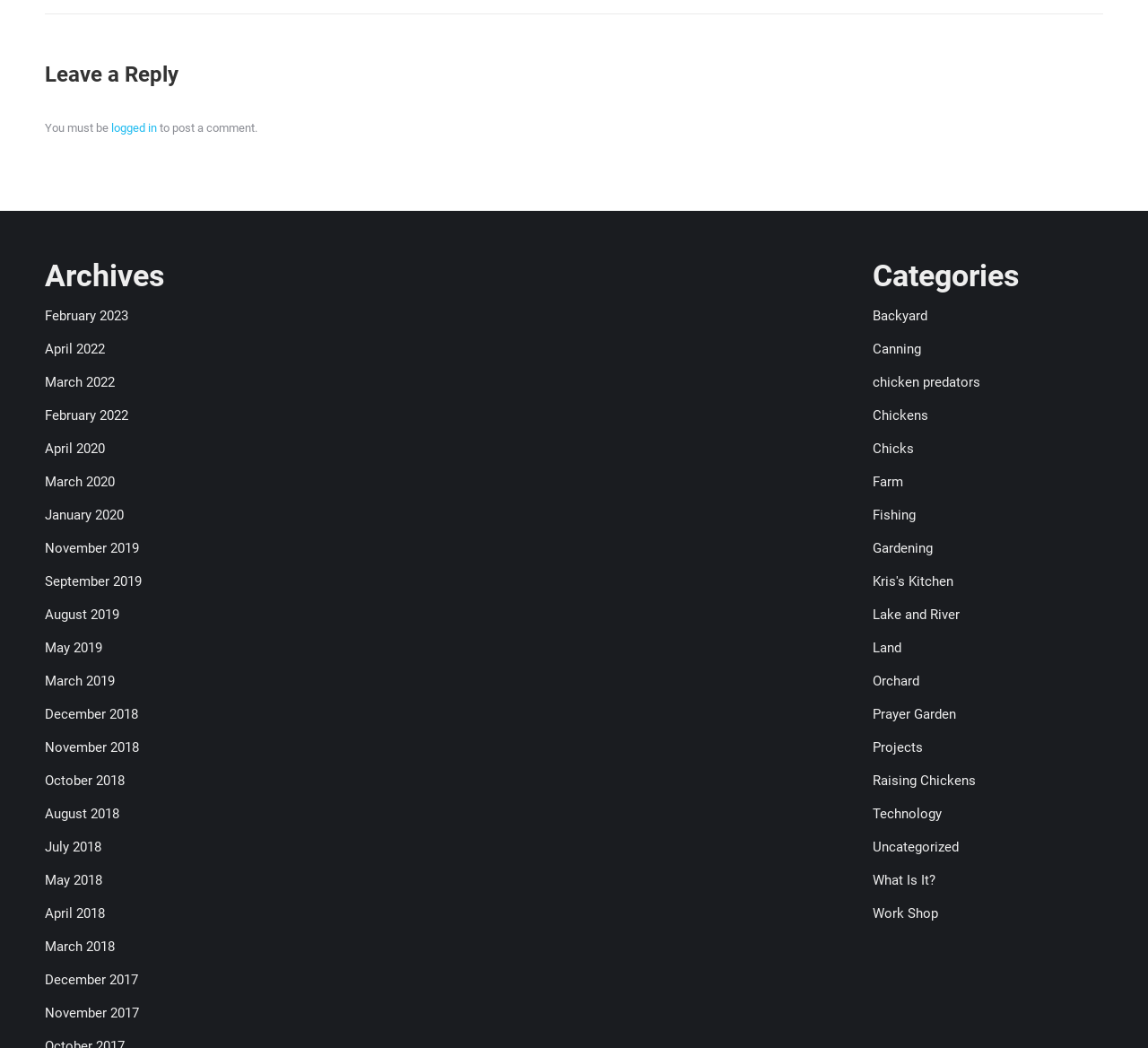Identify the bounding box for the described UI element: "Farm".

[0.76, 0.452, 0.786, 0.467]